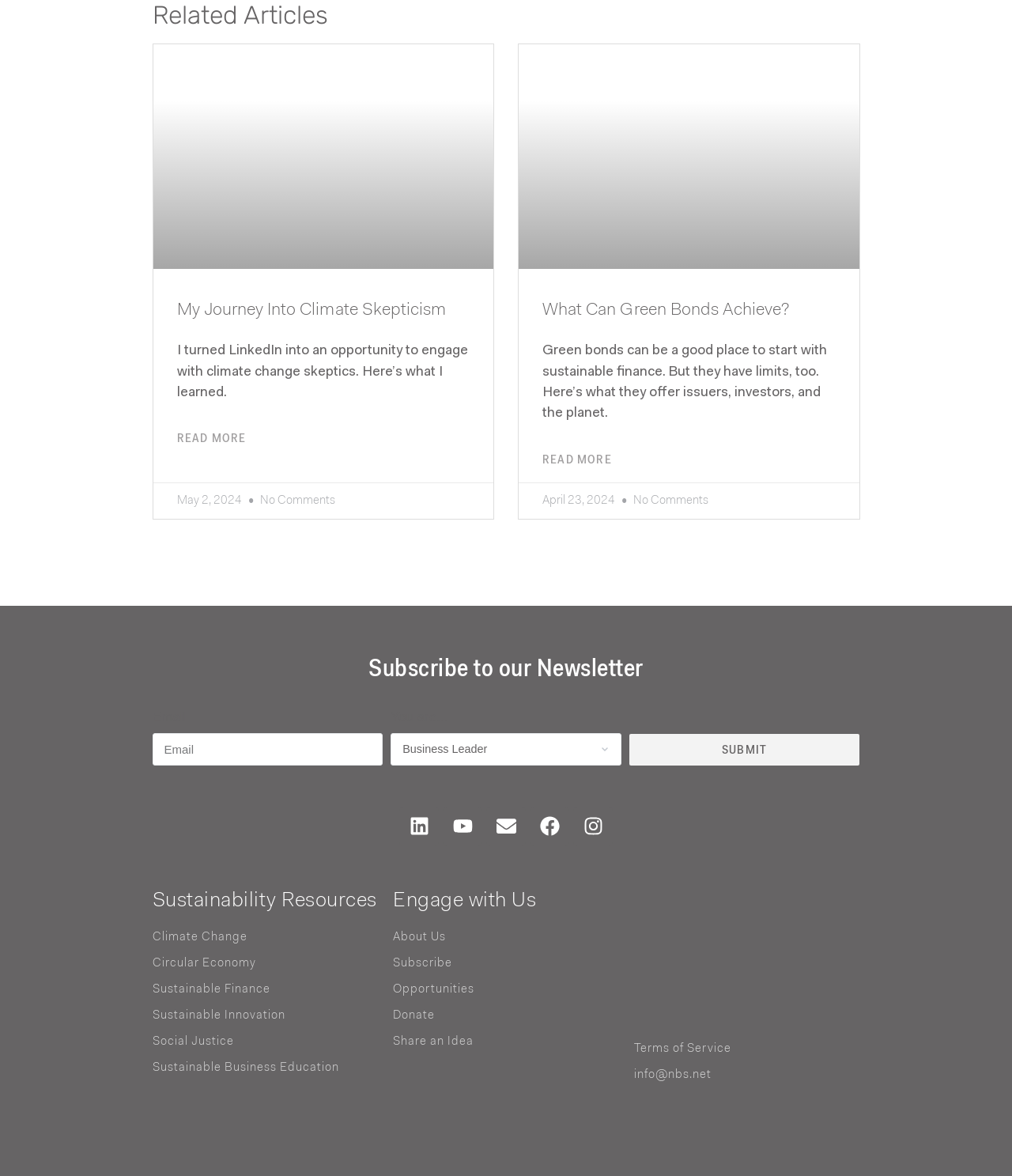Please provide a short answer using a single word or phrase for the question:
What is the purpose of the 'Subscribe to our Newsletter' section?

To subscribe to newsletter